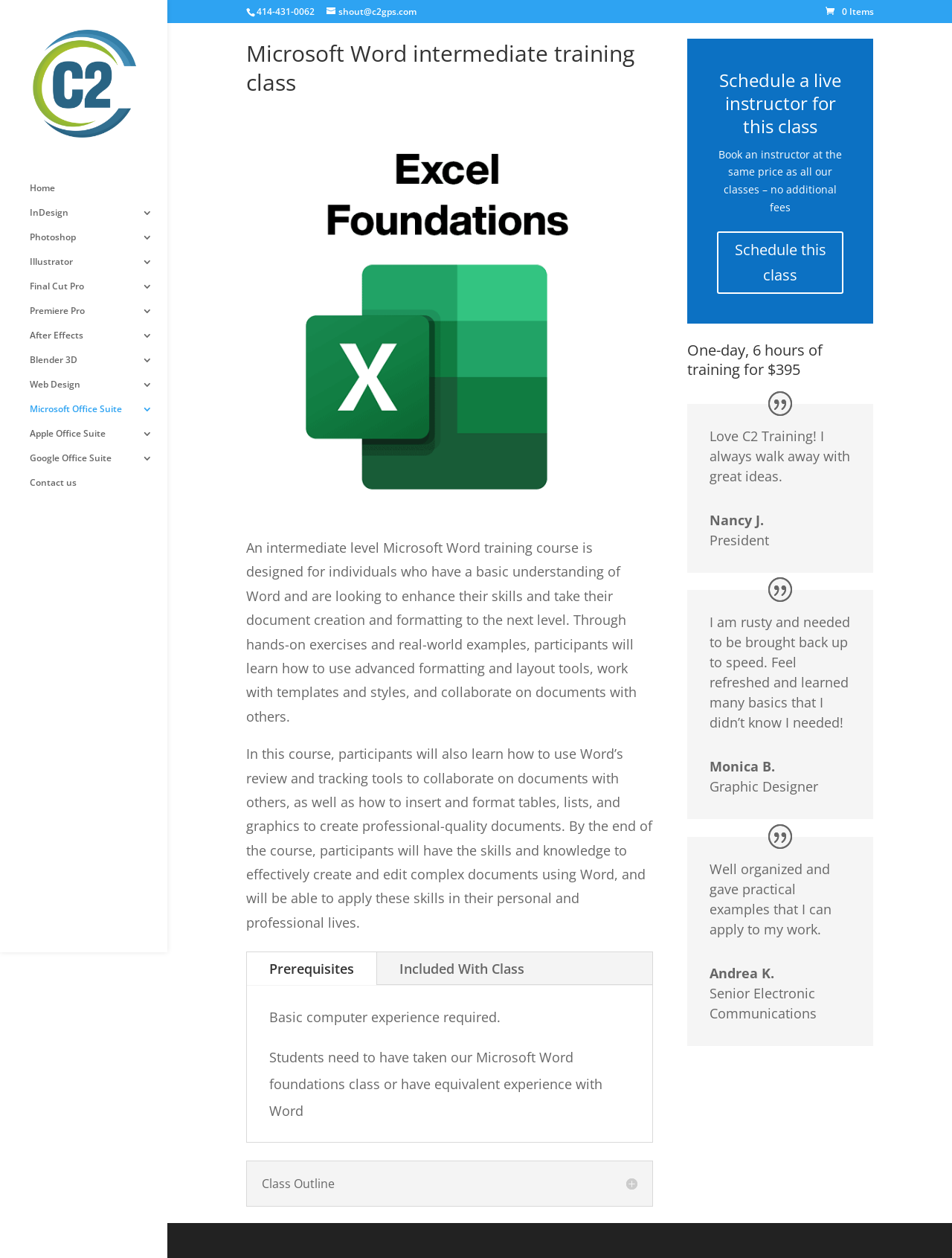Give a detailed account of the webpage, highlighting key information.

This webpage is about a Microsoft Word intermediate training class offered by C2 Adobe Software Training. At the top of the page, there is a contact information section with a phone number and an email address. Next to it, there are three links: "C2 Adobe Software Training", "Home", and a series of links to other training classes, including InDesign, Photoshop, Illustrator, and more.

Below the contact information section, there is a main article section that takes up most of the page. The article is divided into several sections. The first section has a heading "Microsoft Word intermediate training class" and an image. The text below the heading describes the course, stating that it is designed for individuals who have a basic understanding of Word and want to enhance their skills.

The next section has two paragraphs of text that explain what participants will learn in the course, including advanced formatting and layout tools, working with templates and styles, and collaborating on documents with others. There are also two links, "Prerequisites" and "Included With Class", that provide additional information about the course.

Further down, there is a section with a heading "Class Outline" and another section with a heading "Schedule a live instructor for this class". The latter section has a link to schedule a class and a brief description of the class, including the price and duration.

The page also features three testimonials from satisfied customers, each with a quote, name, and job title. The testimonials are placed below the class description and scheduling information.